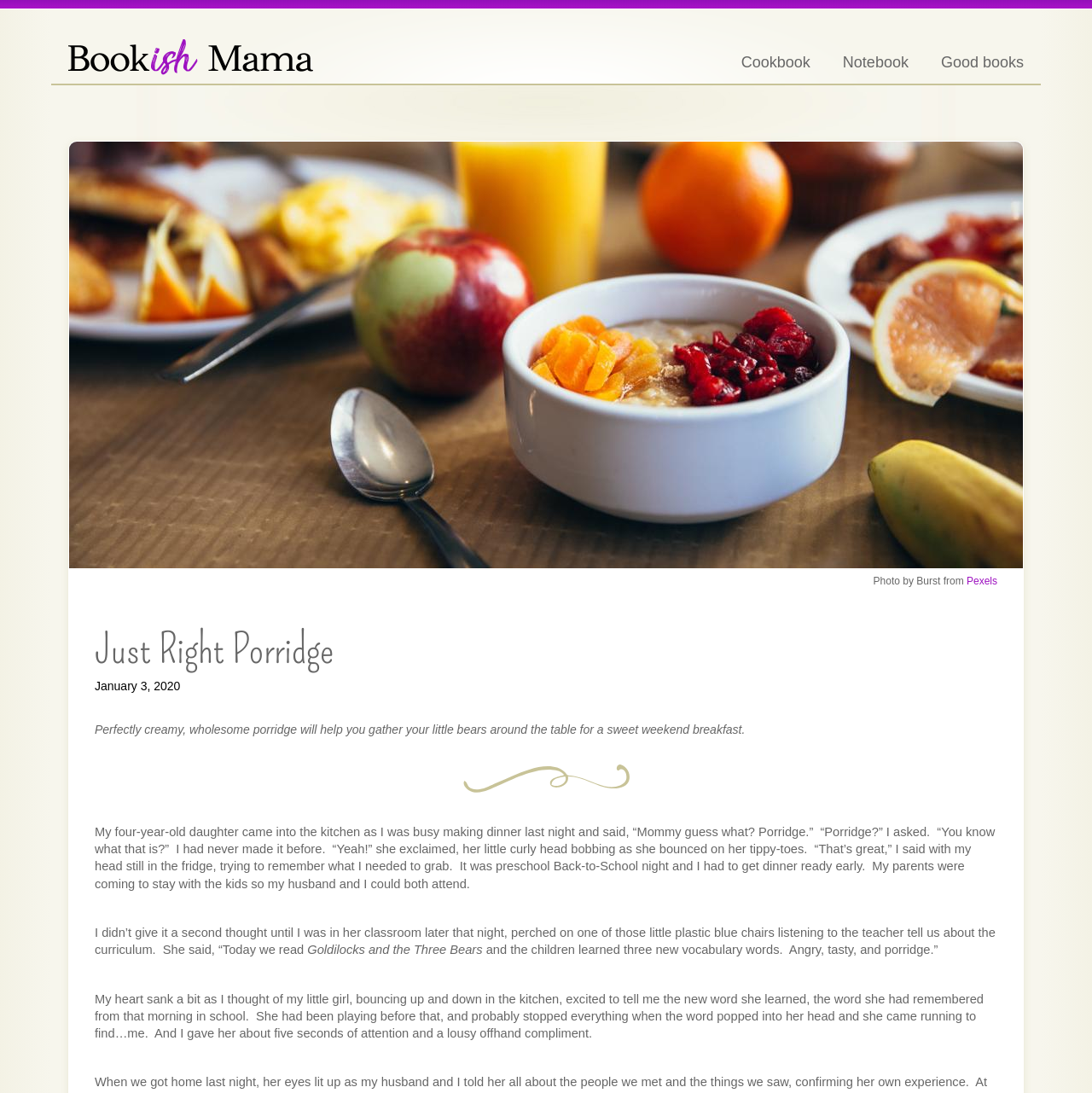Please answer the following question using a single word or phrase: What is the date of the post?

January 3, 2020